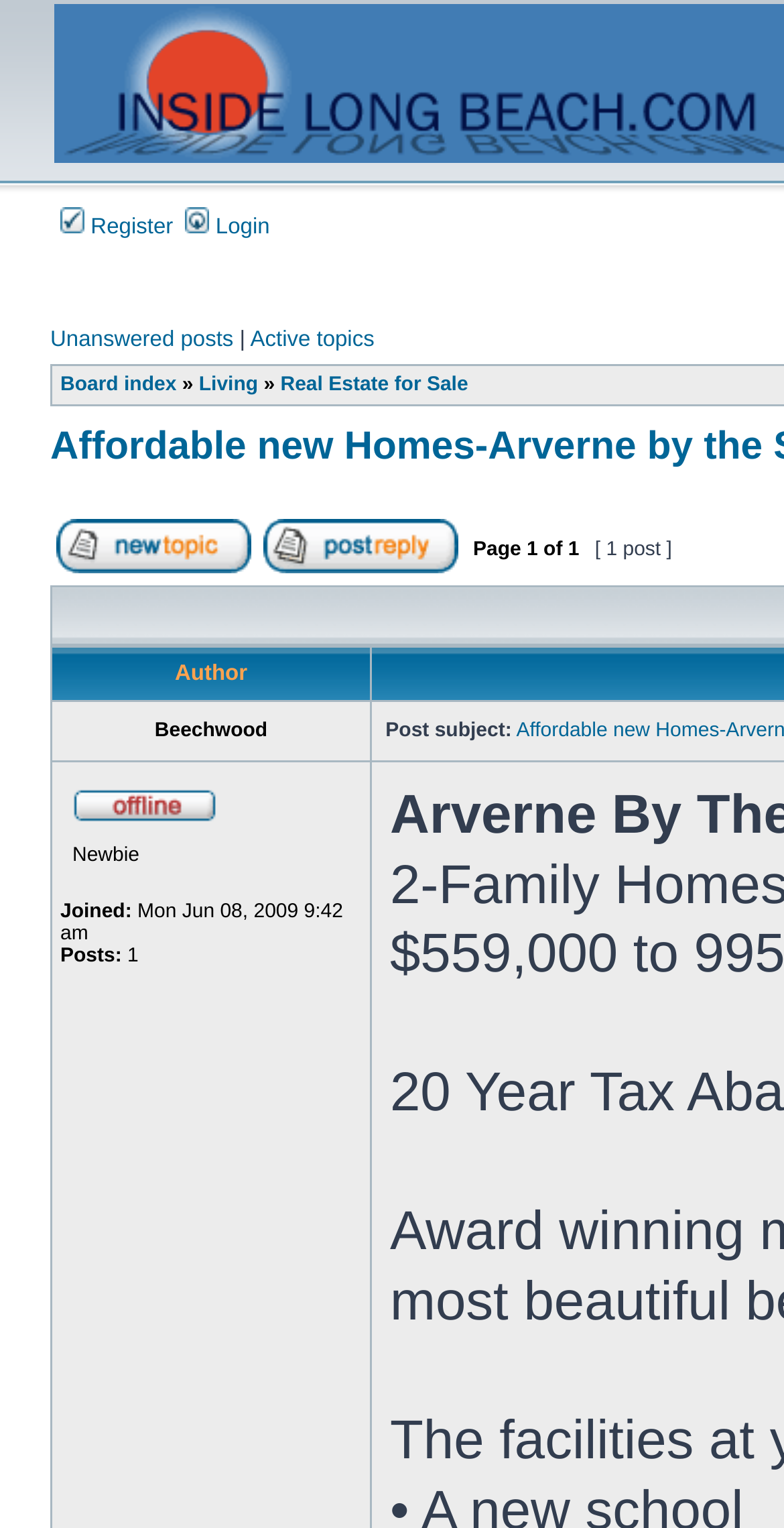Bounding box coordinates are specified in the format (top-left x, top-left y, bottom-right x, bottom-right y). All values are floating point numbers bounded between 0 and 1. Please provide the bounding box coordinate of the region this sentence describes: Real Estate for Sale

[0.358, 0.245, 0.597, 0.259]